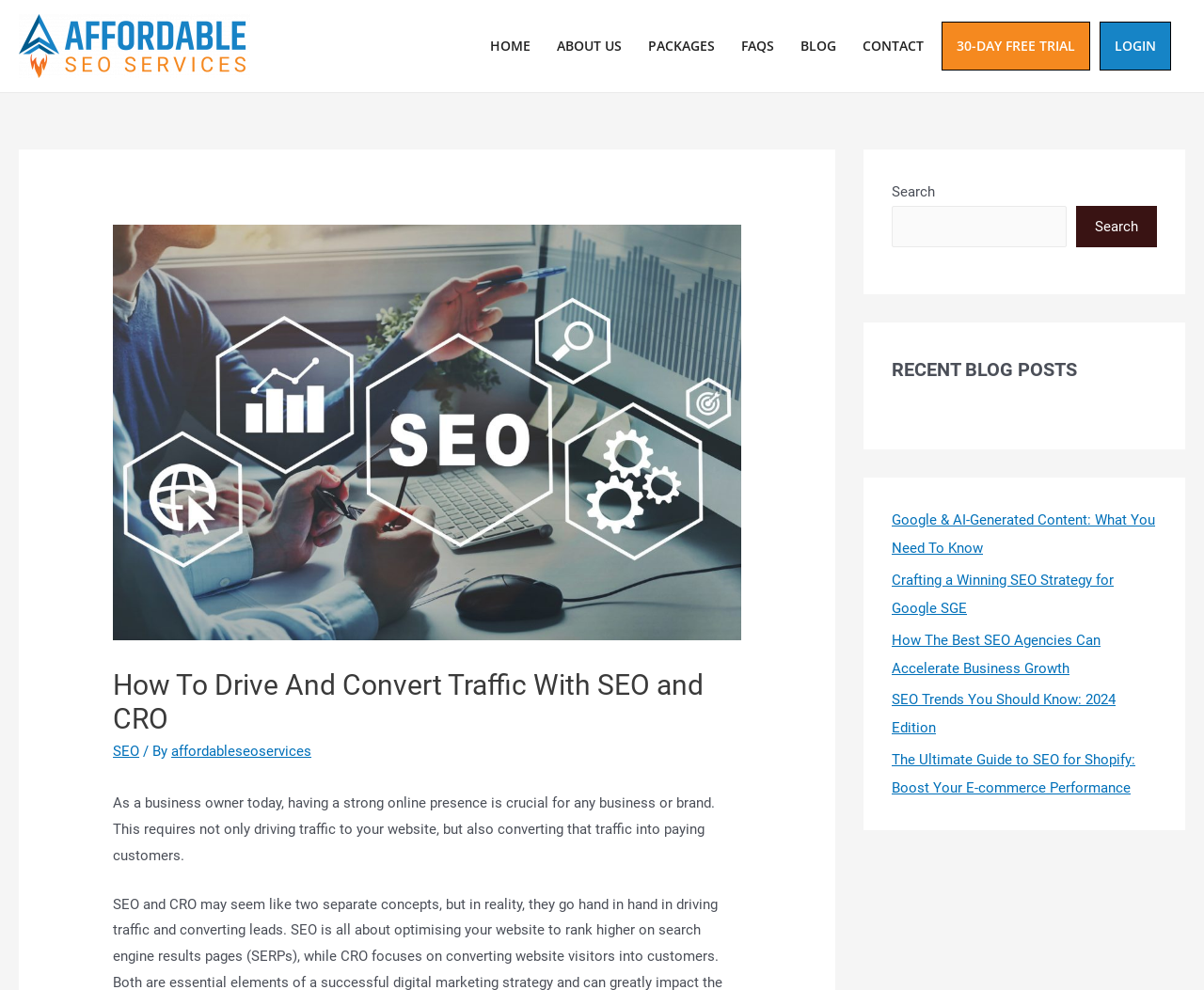Show me the bounding box coordinates of the clickable region to achieve the task as per the instruction: "Search for something".

[0.741, 0.208, 0.886, 0.25]